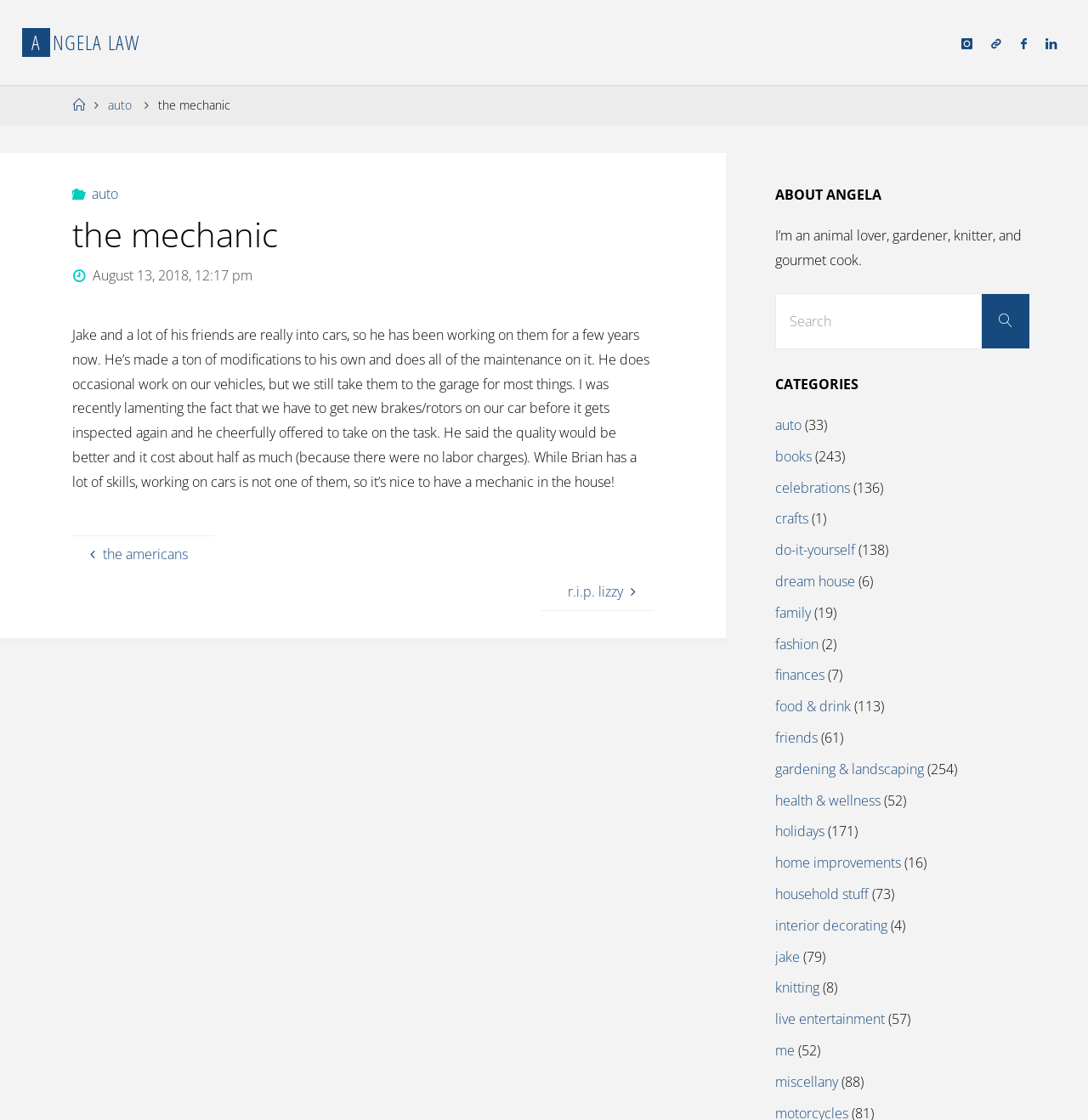What is Jake's interest?
Can you provide an in-depth and detailed response to the question?

According to the text, Jake and his friends are really into cars, and he has been working on them for a few years now. This implies that Jake's interest is in cars.